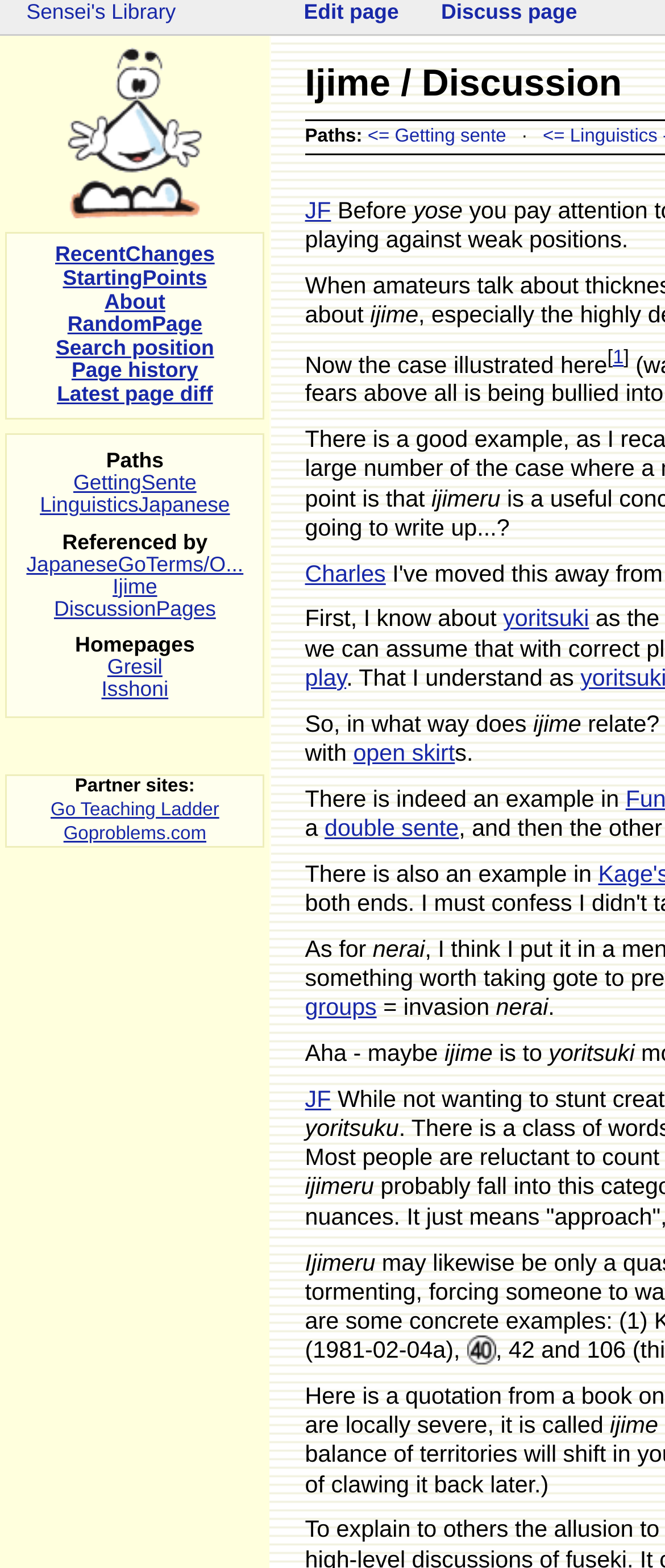Answer the question with a brief word or phrase:
What is the first link on the page?

Welcome to Sensei's Library!